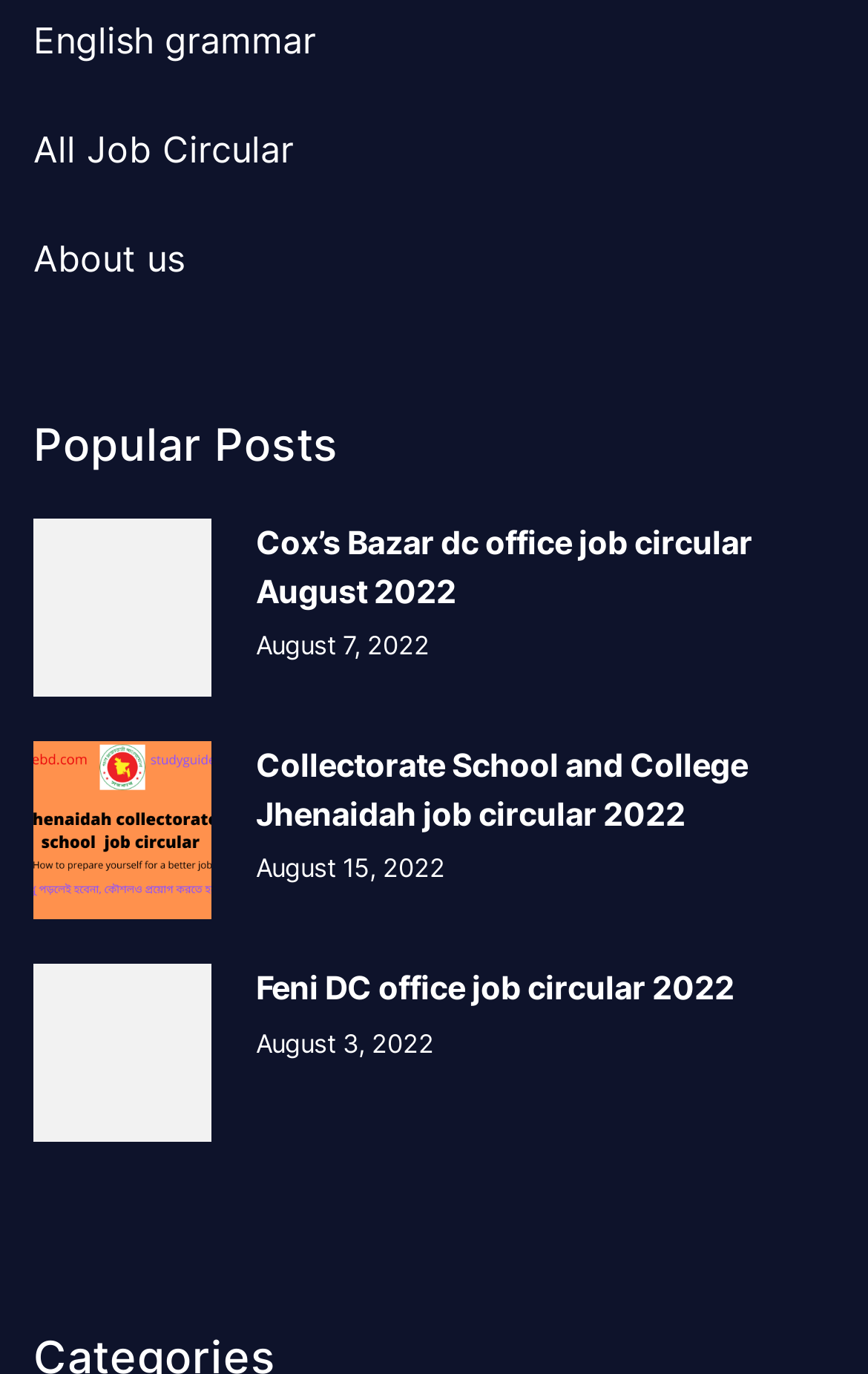Given the element description "August 7, 2022", identify the bounding box of the corresponding UI element.

[0.295, 0.459, 0.495, 0.482]